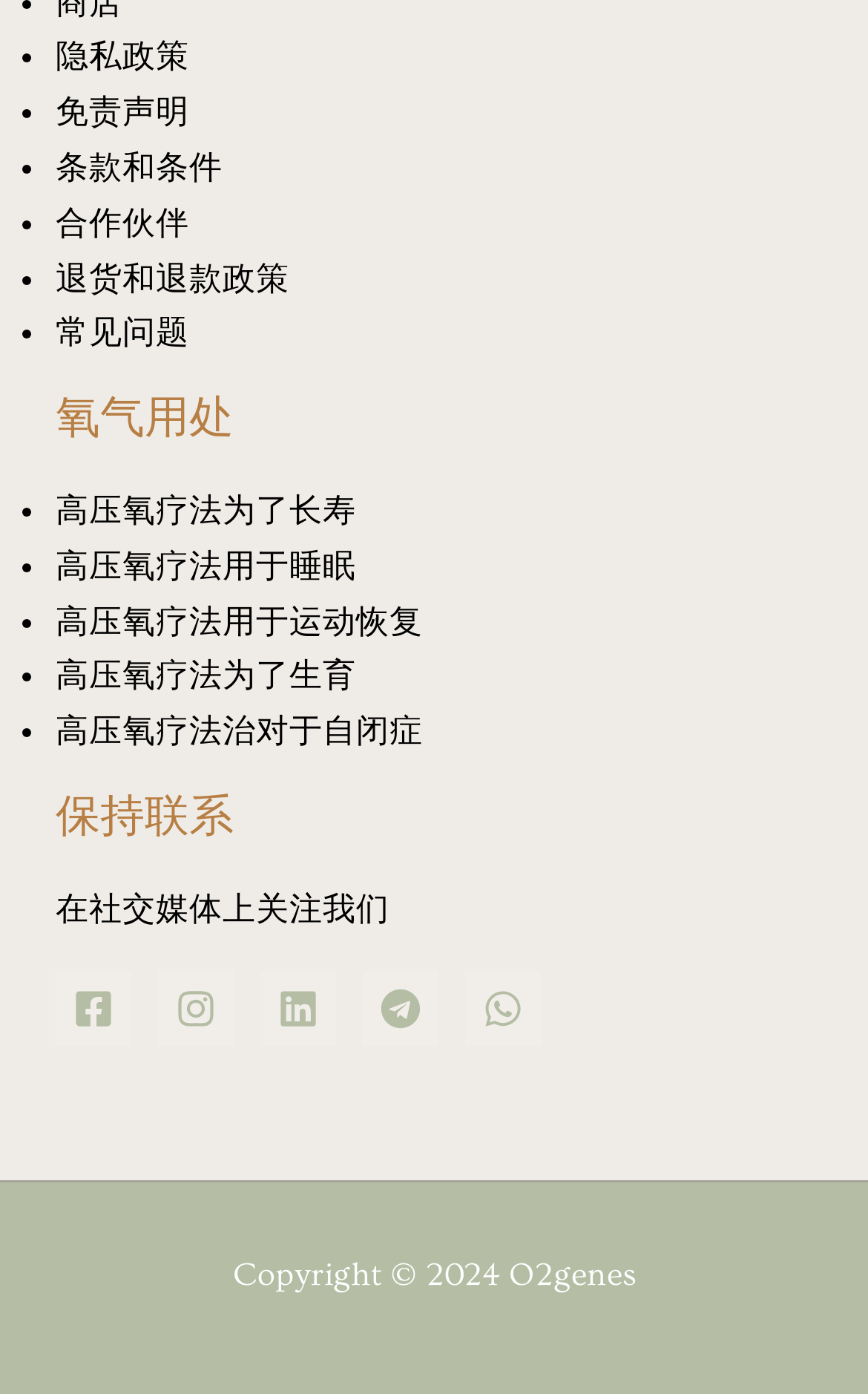Find the bounding box coordinates of the clickable area that will achieve the following instruction: "Check the Copyright information".

[0.268, 0.901, 0.732, 0.928]